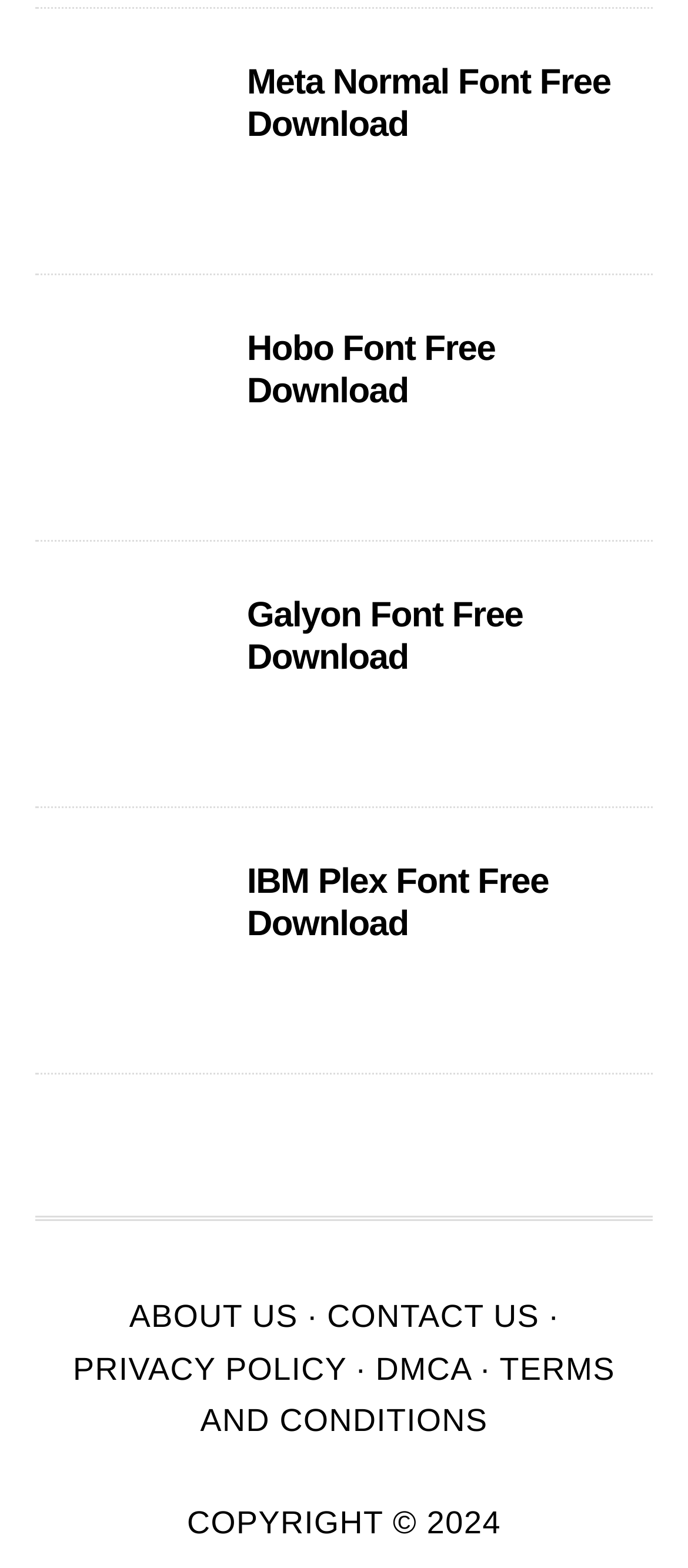Find the bounding box coordinates for the area you need to click to carry out the instruction: "download Galyon Font". The coordinates should be four float numbers between 0 and 1, indicated as [left, top, right, bottom].

[0.359, 0.381, 0.76, 0.433]